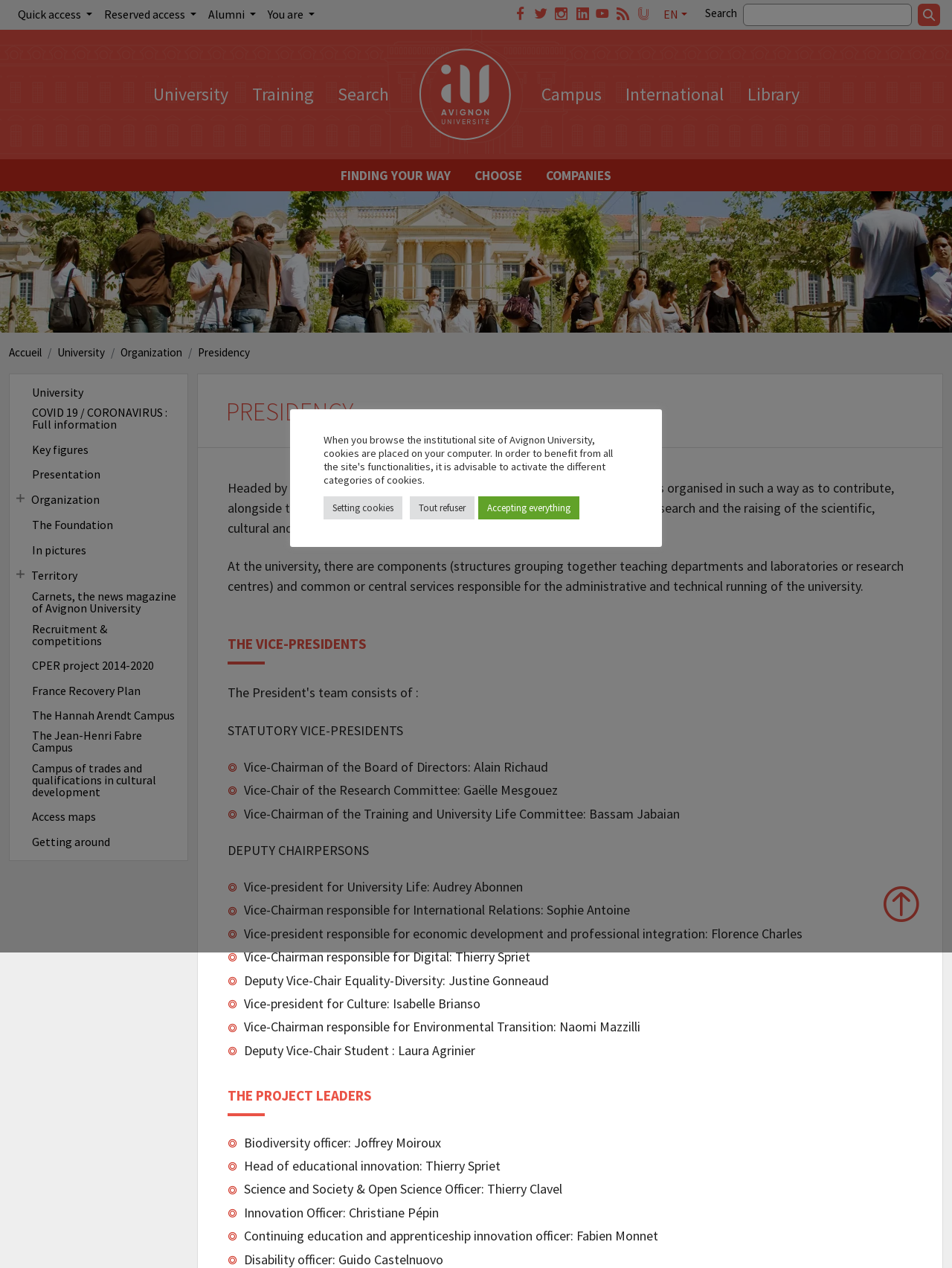Provide the bounding box coordinates of the HTML element described as: "parent_node: Search title="Search"". The bounding box coordinates should be four float numbers between 0 and 1, i.e., [left, top, right, bottom].

[0.964, 0.003, 0.988, 0.02]